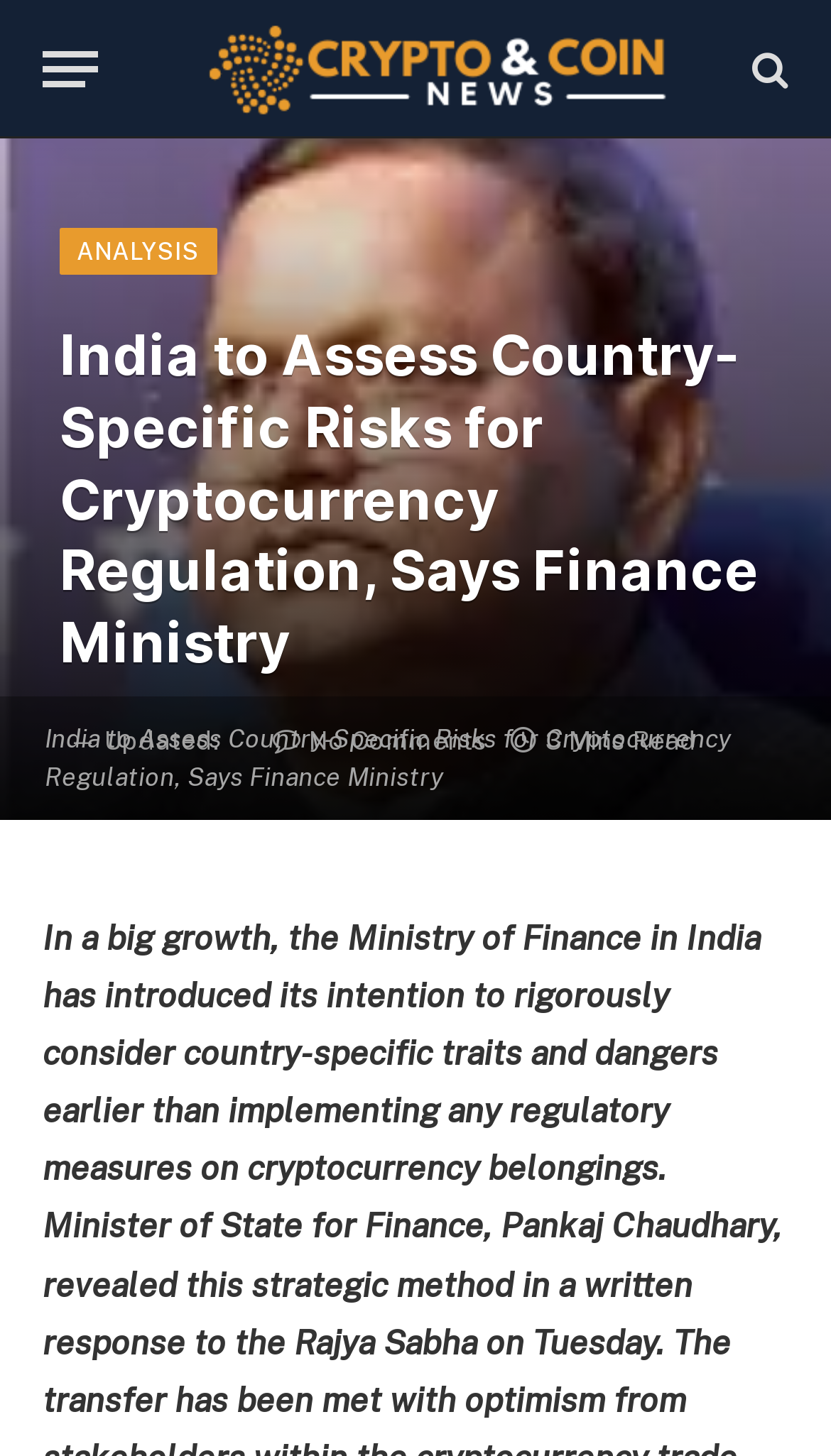What is the category of the article?
Please provide a comprehensive and detailed answer to the question.

I found the category of the article by looking at the link 'ANALYSIS' which is located at [0.072, 0.157, 0.261, 0.189] and is a separate section from the article title.